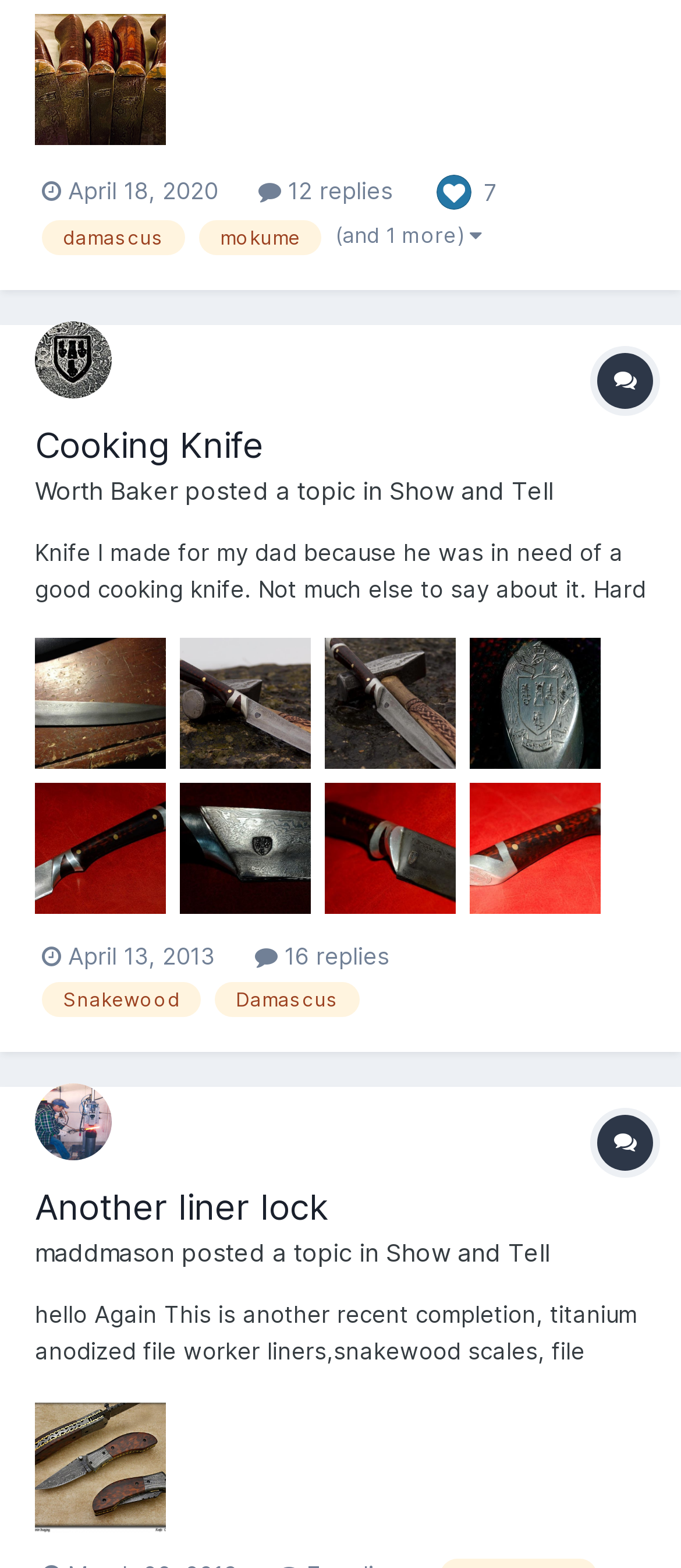Please find the bounding box coordinates for the clickable element needed to perform this instruction: "Read post by 'Worth Baker'".

[0.051, 0.343, 0.949, 0.477]